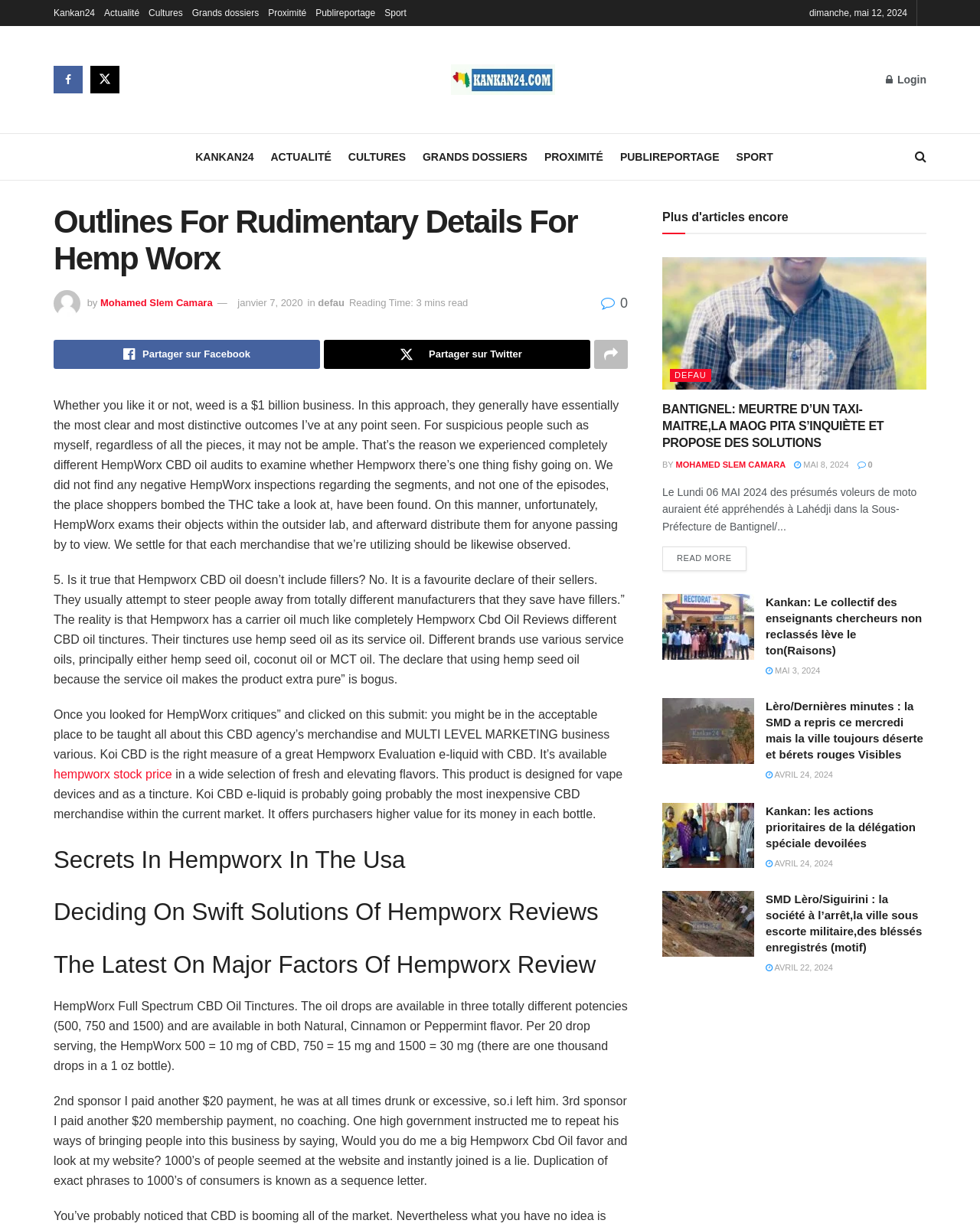Please identify the bounding box coordinates of the clickable region that I should interact with to perform the following instruction: "Read the article 'BANTIGNEL: MEURTRE D’UN TAXI-MAITRE,LA MAOG PITA S’INQUIÈTE ET PROPOSE DES SOLUTIONS'". The coordinates should be expressed as four float numbers between 0 and 1, i.e., [left, top, right, bottom].

[0.676, 0.209, 0.945, 0.316]